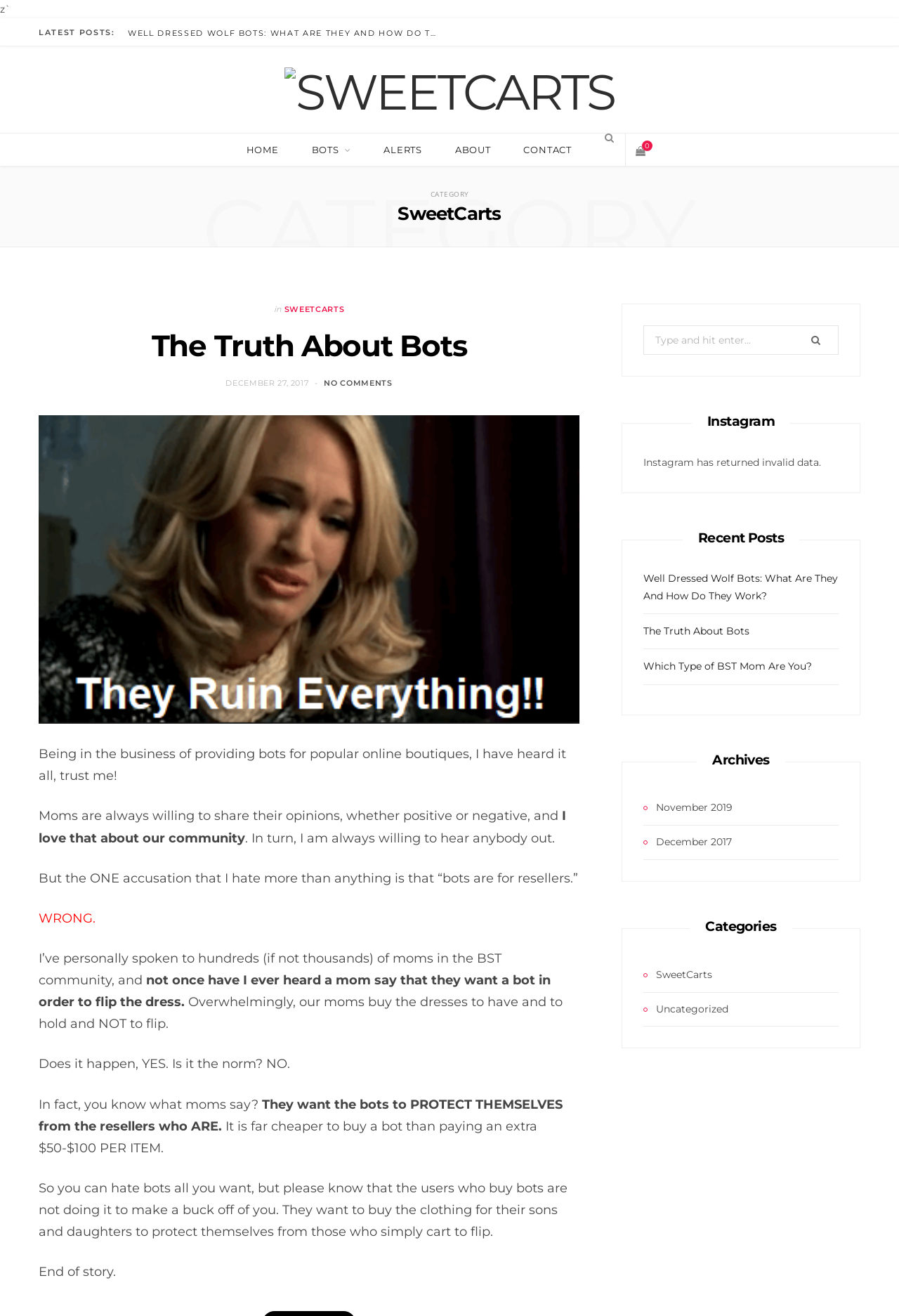Determine the coordinates of the bounding box that should be clicked to complete the instruction: "Read the 'Well Dressed Wolf Bots: What Are They And How Do They Work?' post". The coordinates should be represented by four float numbers between 0 and 1: [left, top, right, bottom].

[0.716, 0.435, 0.932, 0.458]